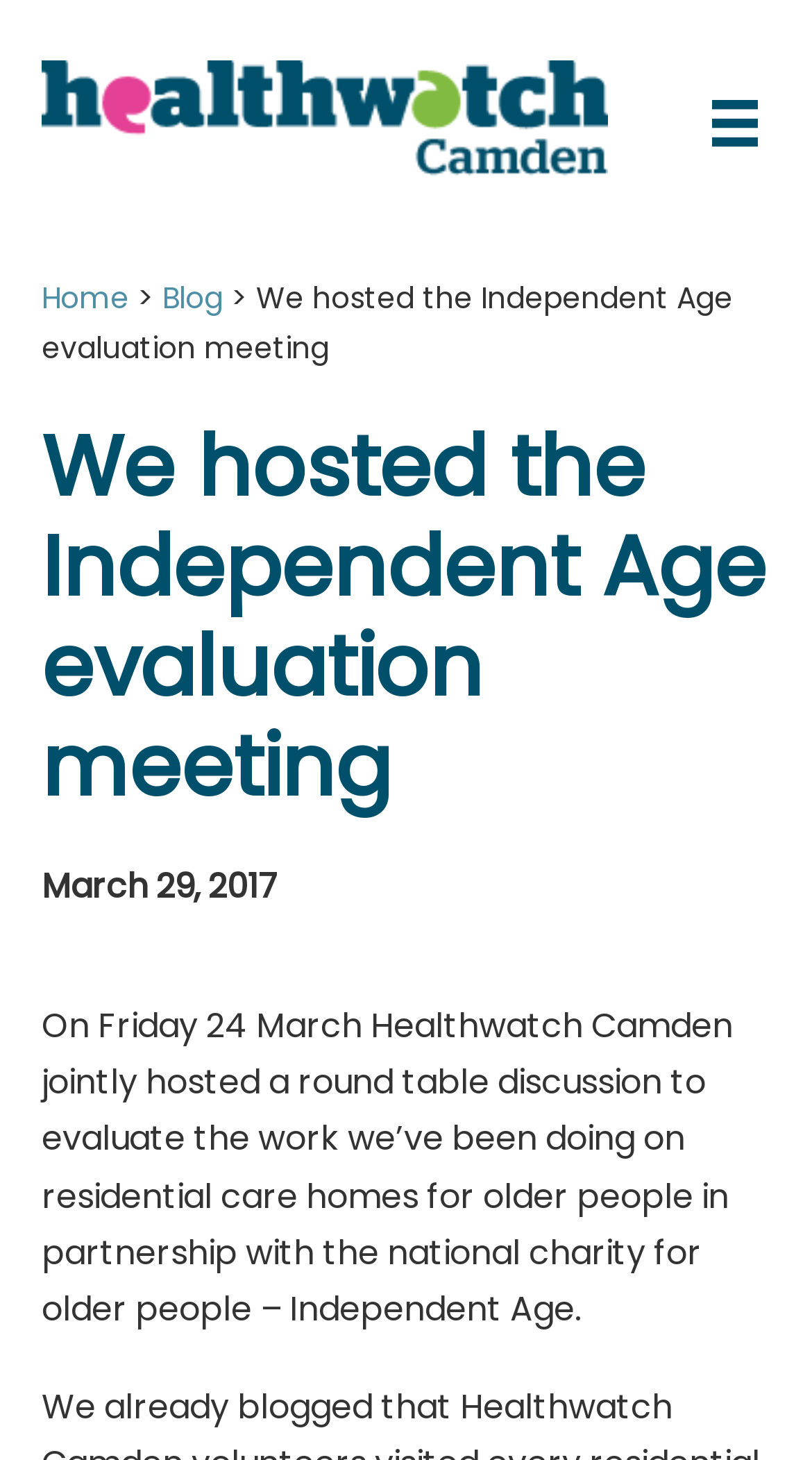What is the navigation menu item next to 'Home'?
Give a single word or phrase answer based on the content of the image.

Blog